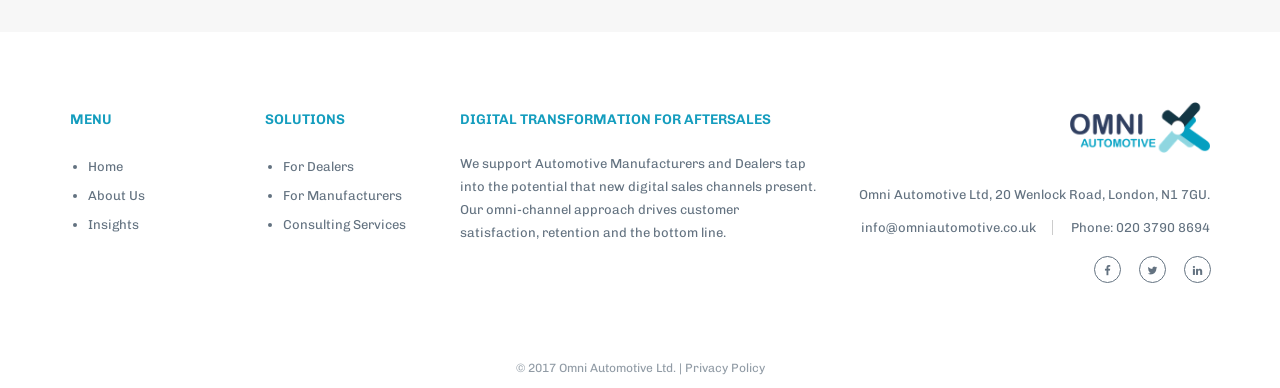Please provide a comprehensive response to the question below by analyzing the image: 
What is the phone number of the company?

The phone number of the company can be found in the static text element 'Phone: 020 3790 8694' which is located at the bottom of the webpage.